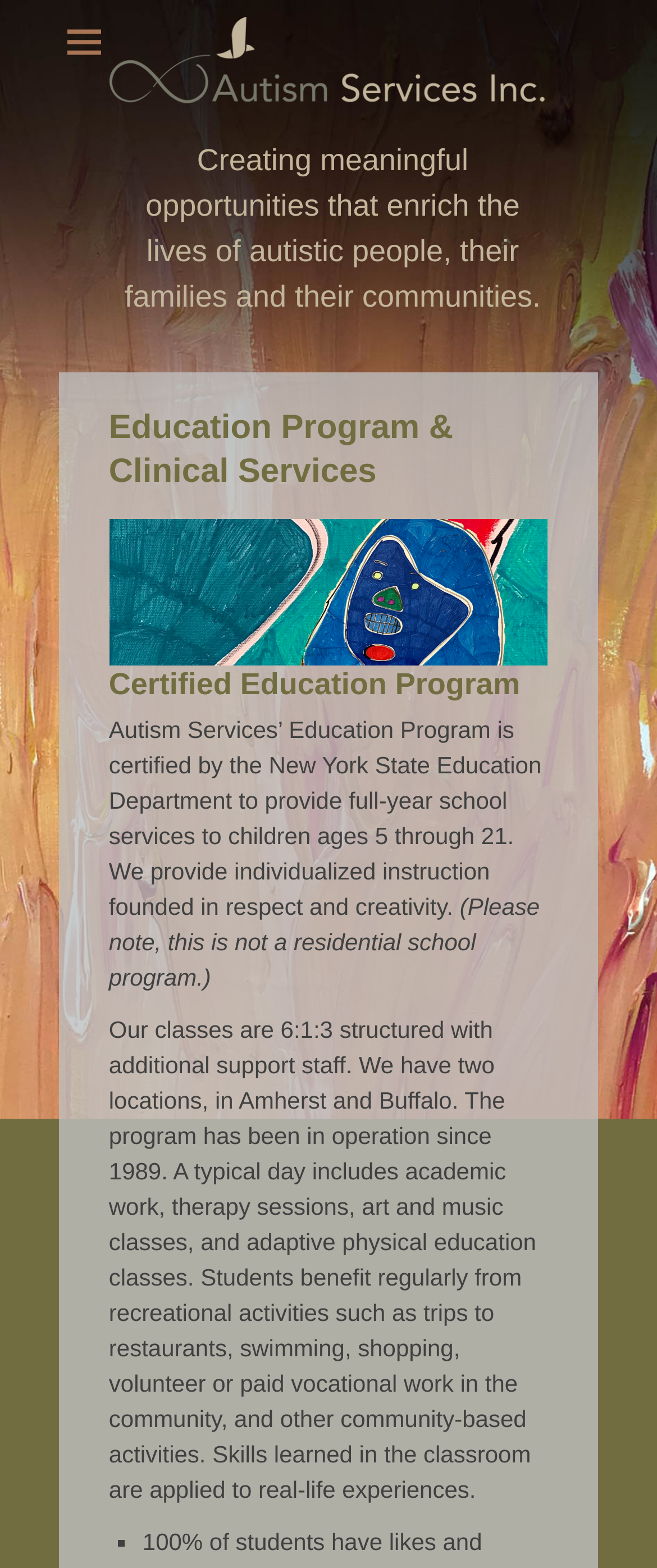Find the bounding box coordinates for the UI element that matches this description: "Menu".

[0.09, 0.011, 0.167, 0.043]